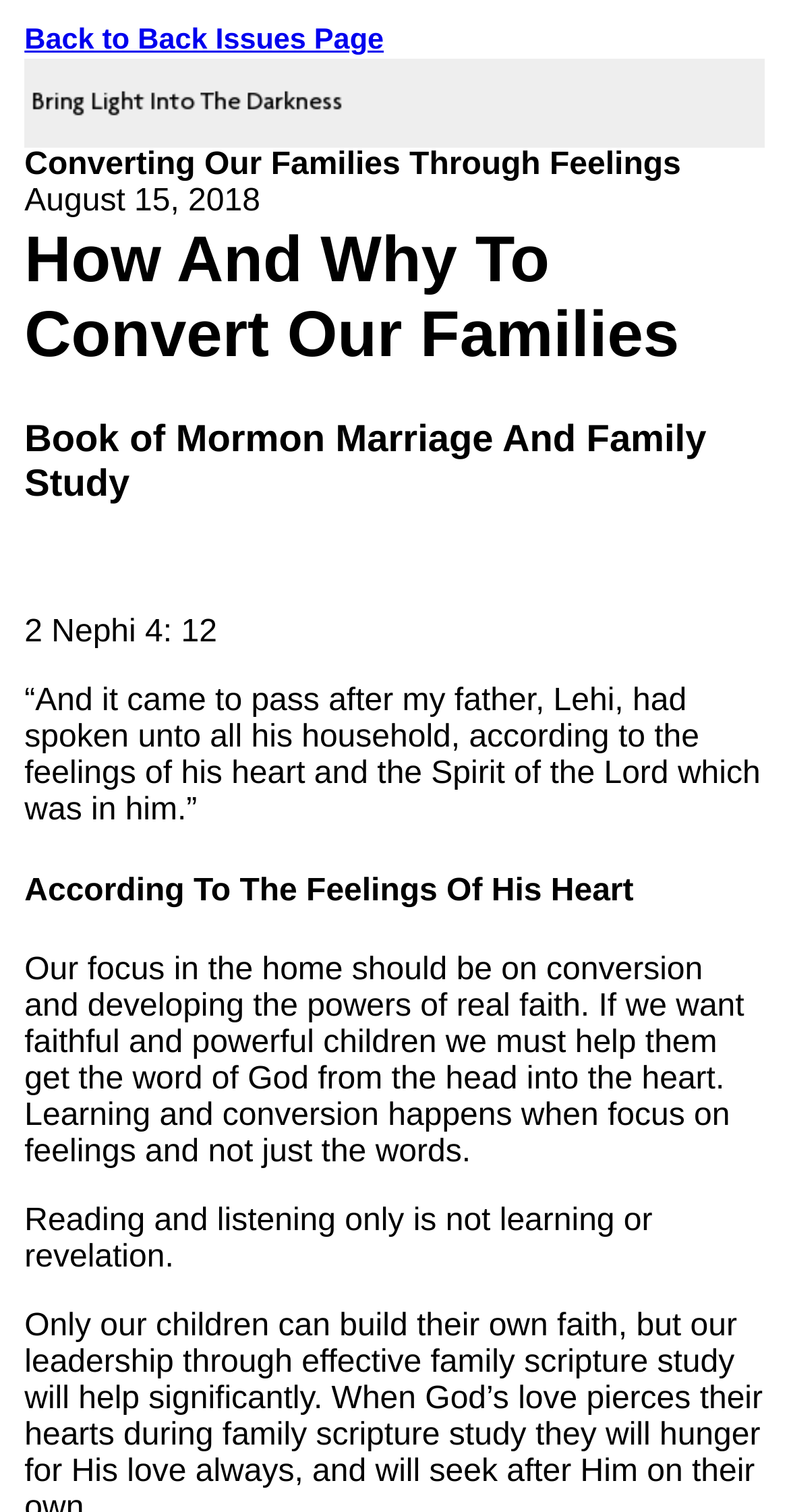What is the focus of the article?
Provide a well-explained and detailed answer to the question.

The focus of the article can be inferred from the text in the StaticText element with the text 'Our focus in the home should be on conversion and developing the powers of real faith...'. This element is a child of the LayoutTableCell element with bounding box coordinates [0.03, 0.098, 0.97, 0.147].